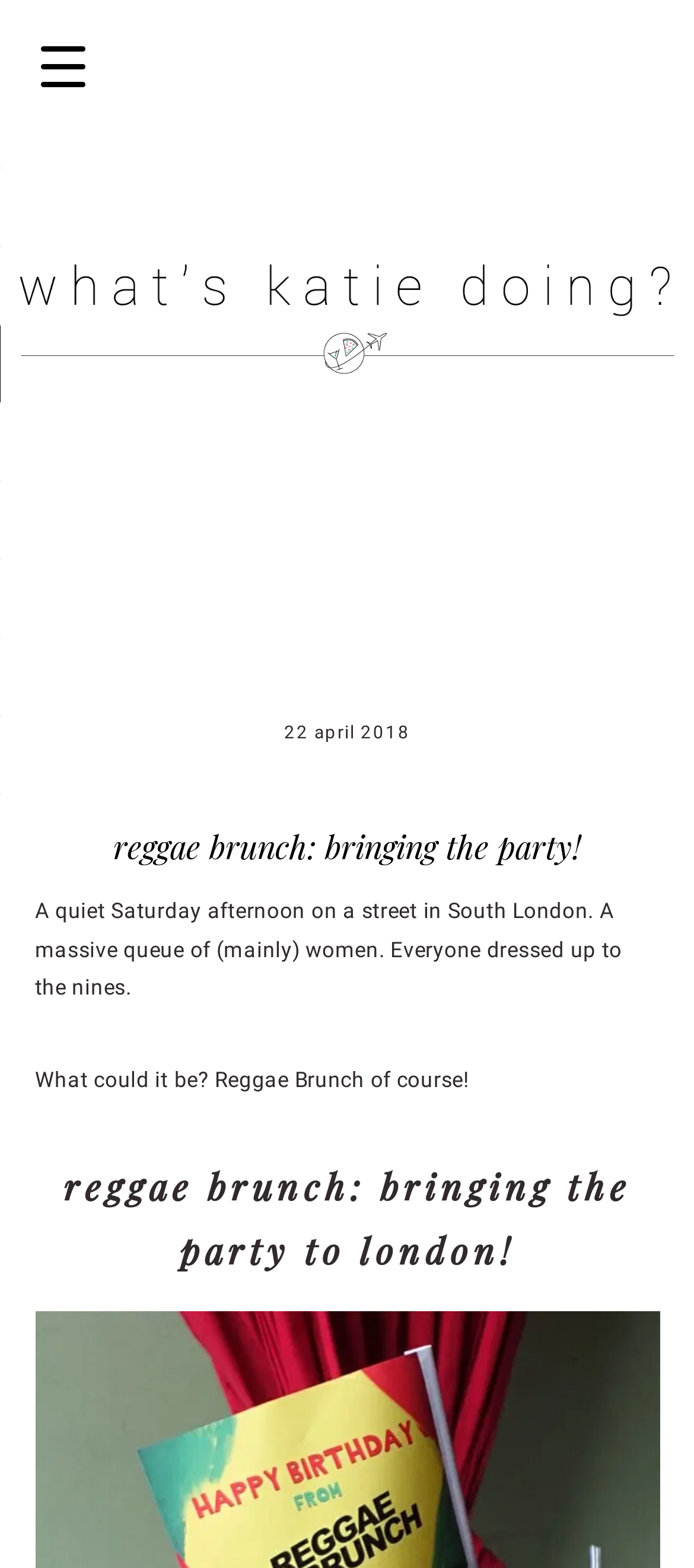What is the event being described in the article?
Use the screenshot to answer the question with a single word or phrase.

Reggae Brunch